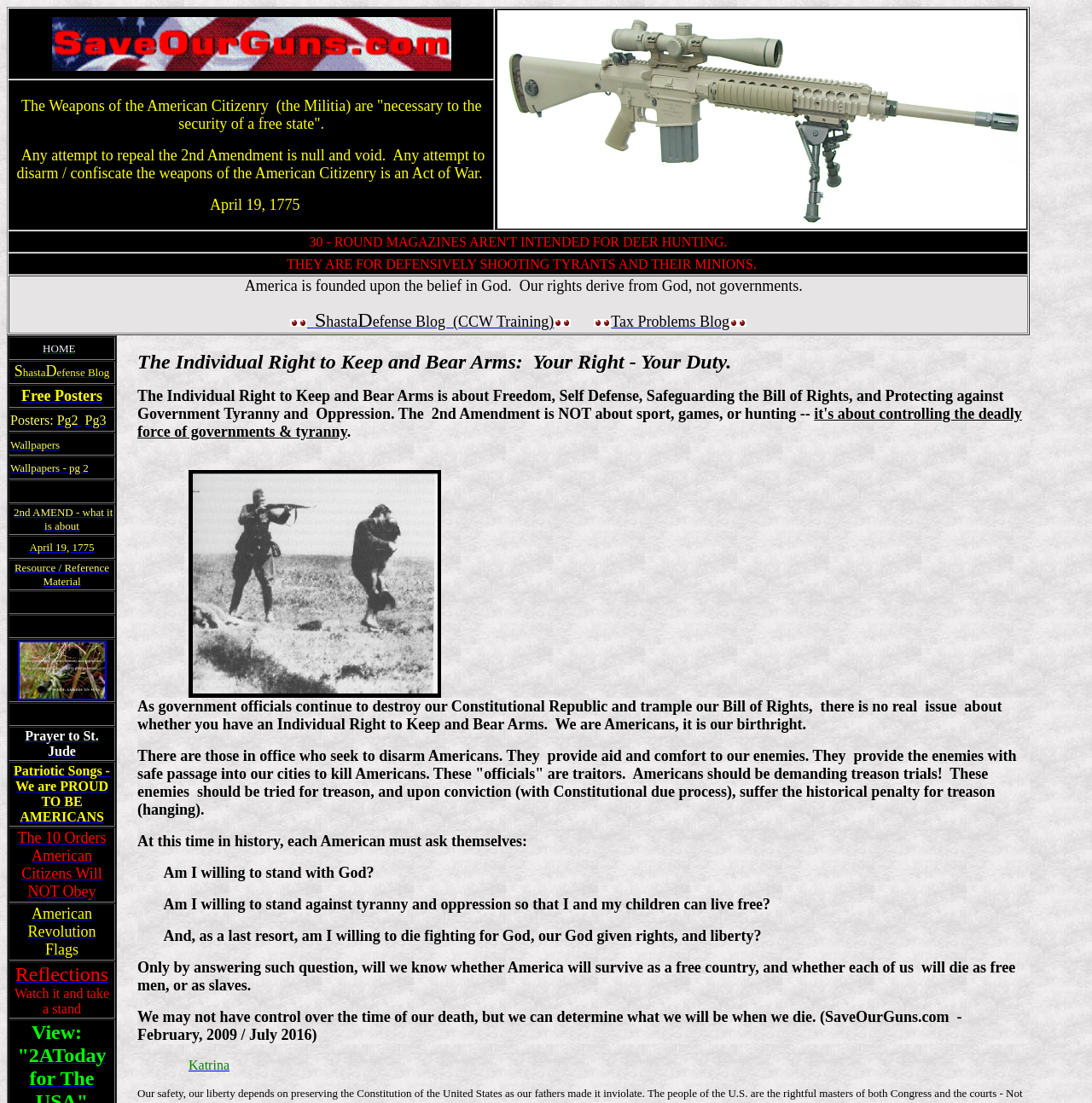Locate the bounding box coordinates of the clickable area to execute the instruction: "Click the 'HOME' link". Provide the coordinates as four float numbers between 0 and 1, represented as [left, top, right, bottom].

[0.039, 0.308, 0.069, 0.321]